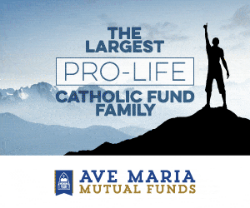Based on the visual content of the image, answer the question thoroughly: What is the color of the logo?

The logo for 'AVE MARIA MUTUAL FUNDS' is presented in blue and gold, which reinforces the financial identity associated with Catholic principles and pro-life advocacy.